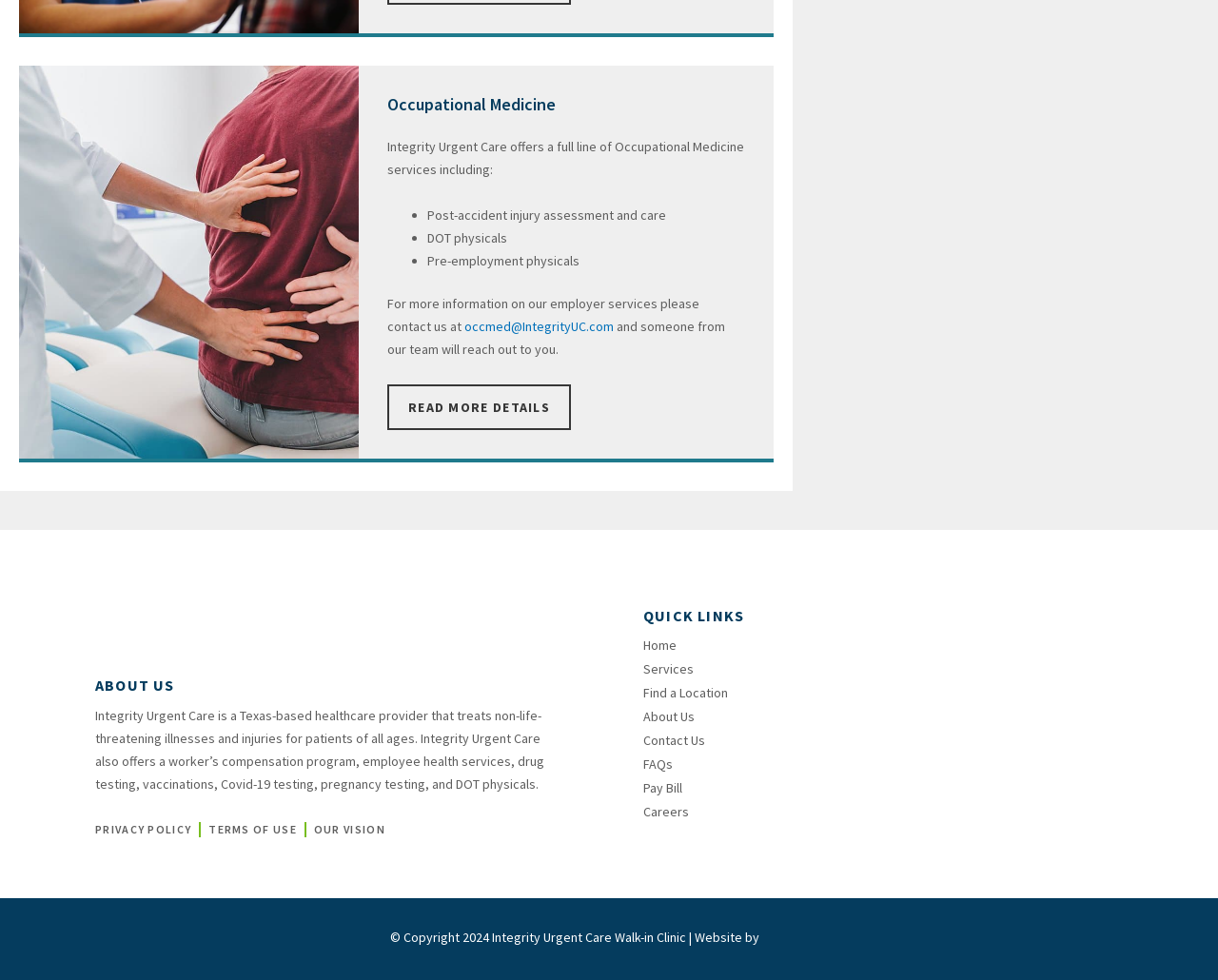Please provide the bounding box coordinates in the format (top-left x, top-left y, bottom-right x, bottom-right y). Remember, all values are floating point numbers between 0 and 1. What is the bounding box coordinate of the region described as: Home

[0.528, 0.648, 0.622, 0.668]